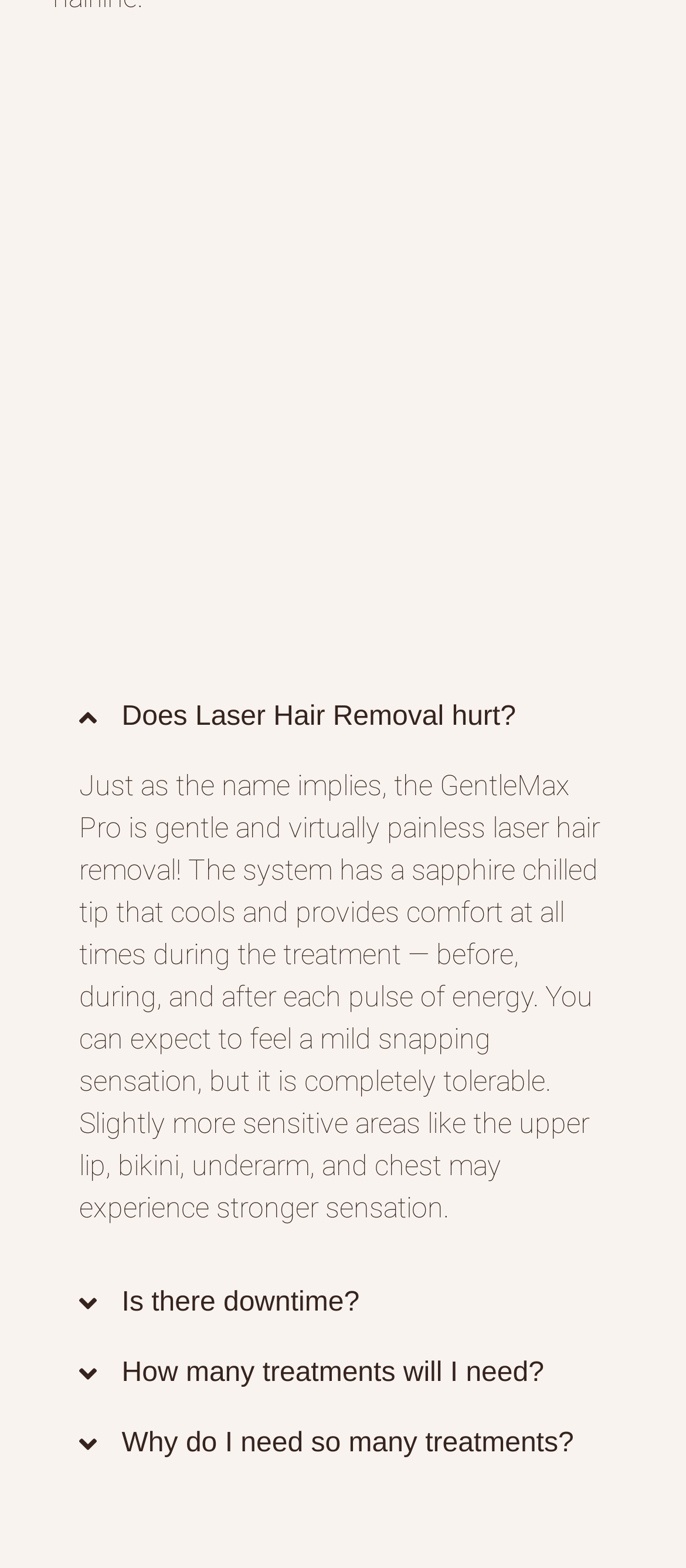What areas may experience stronger sensation during laser hair removal?
Examine the image and provide an in-depth answer to the question.

According to the text, slightly more sensitive areas like the upper lip, bikini, underarm, and chest may experience a stronger sensation during laser hair removal.